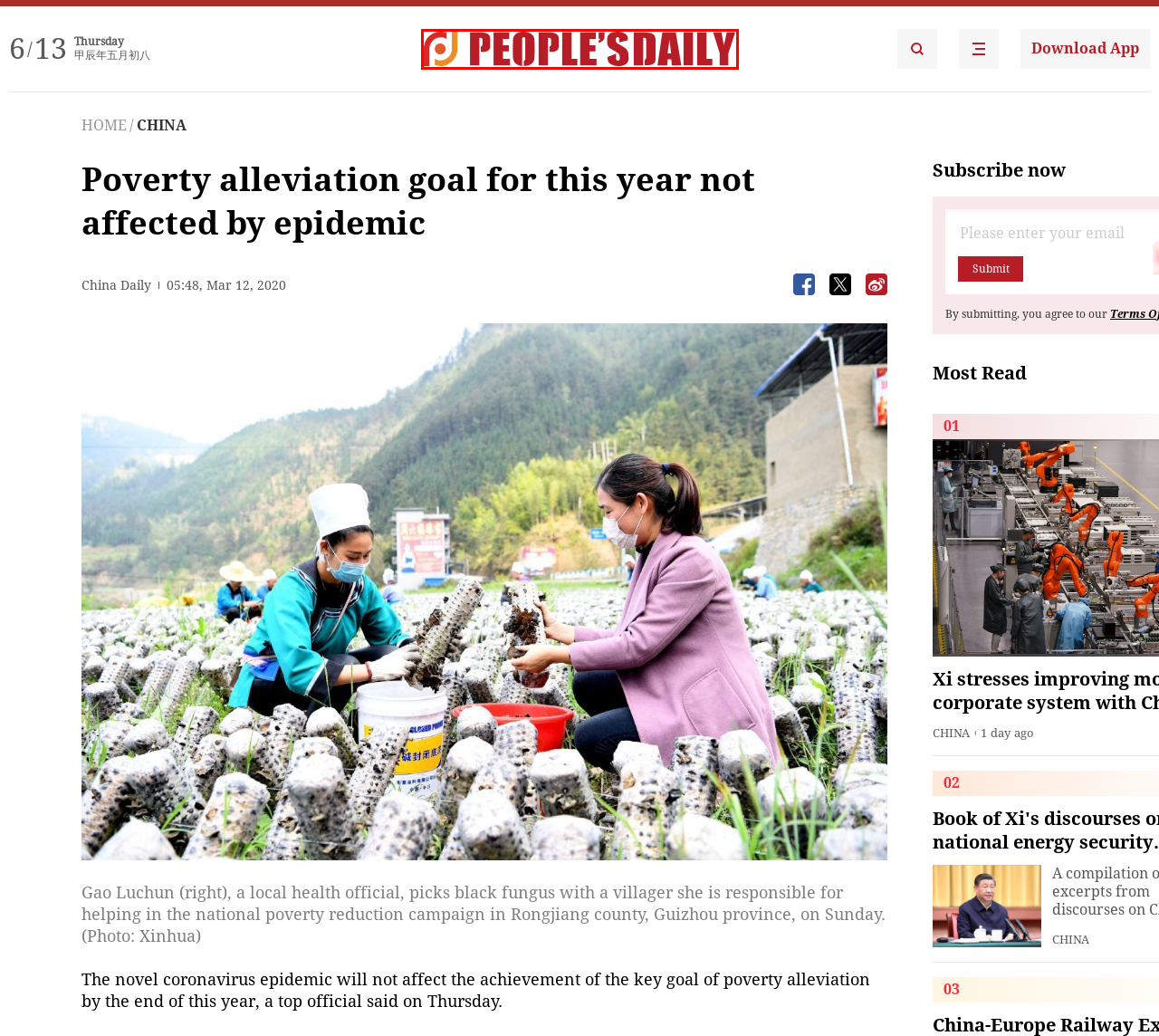Analyze the screenshot of a webpage featuring a red rectangle around an element. Pick the description that best fits the new webpage after interacting with the element inside the red bounding box. Here are the candidates:
A. ‎People's Daily-News from China on the App Store
B. About PeopleDaily
C. People's Daily English language App - Homepage - Breaking News, China News, World News and Video
D. People's Daily
E. People's Daily官方下载-People's Daily app 最新版本免费下载-应用宝官网
F. 全国互联网安全管理平台
G. About Us
H. Privacy policy

C